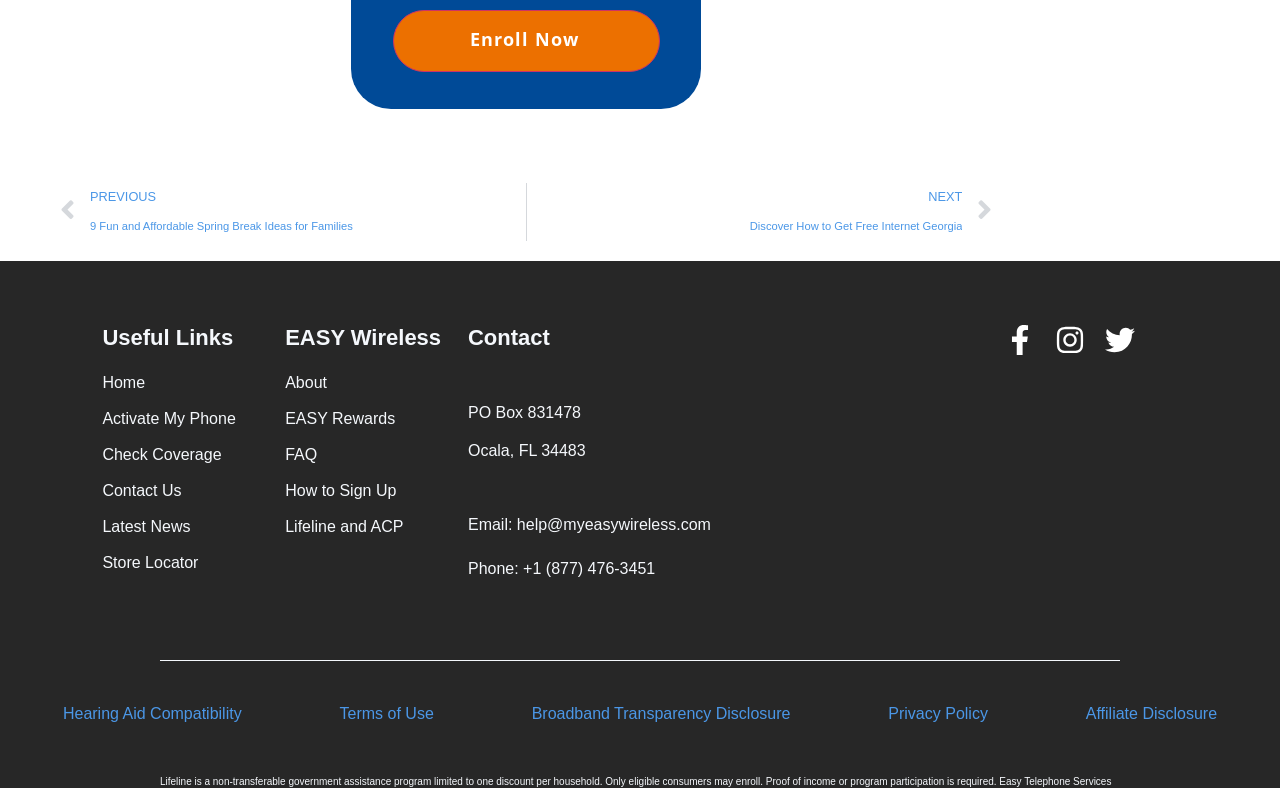Pinpoint the bounding box coordinates of the element that must be clicked to accomplish the following instruction: "Go to previous page". The coordinates should be in the format of four float numbers between 0 and 1, i.e., [left, top, right, bottom].

[0.047, 0.232, 0.411, 0.305]